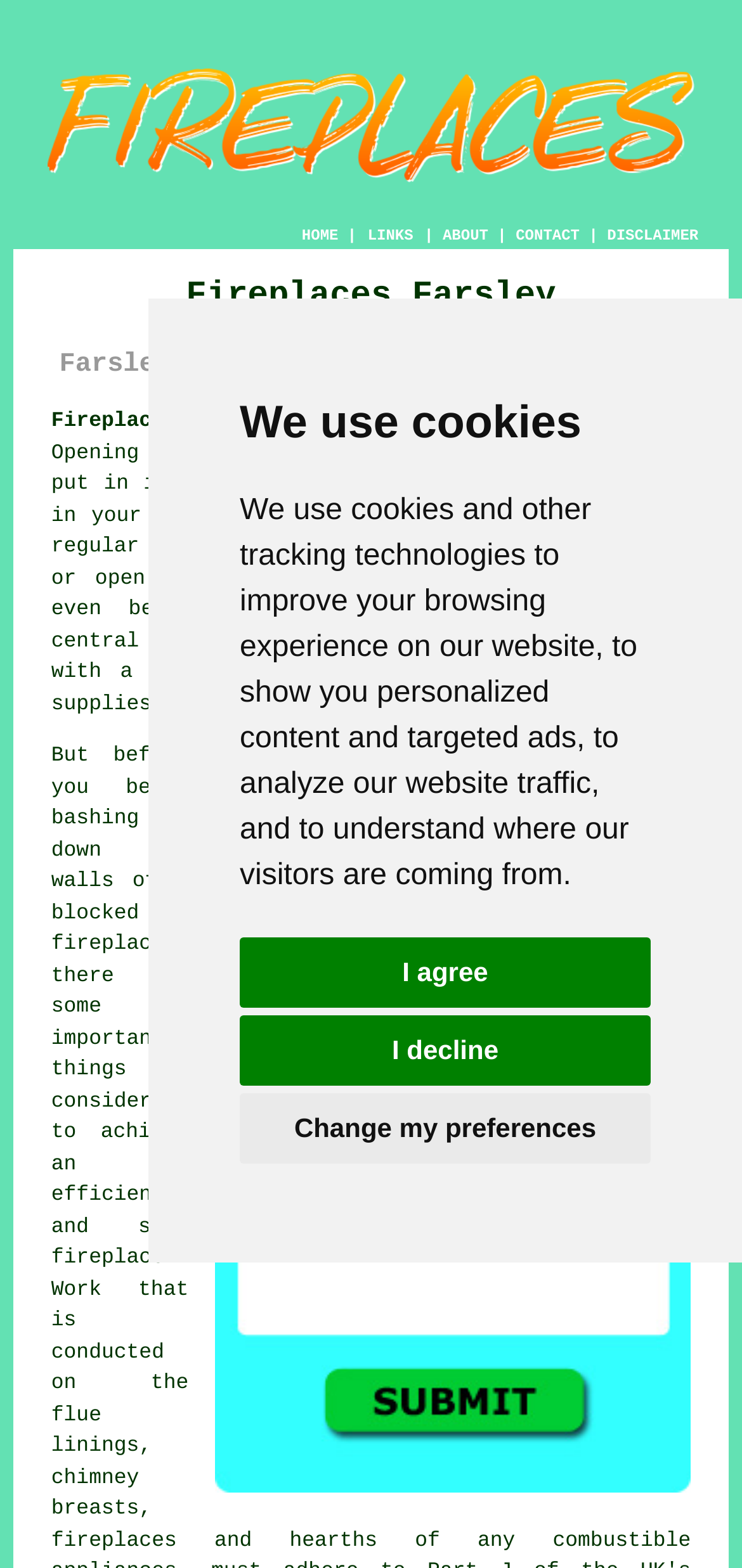Please specify the bounding box coordinates of the clickable region necessary for completing the following instruction: "Click the Fireplace Fitter Farsley West Yorkshire link". The coordinates must consist of four float numbers between 0 and 1, i.e., [left, top, right, bottom].

[0.069, 0.262, 0.931, 0.277]